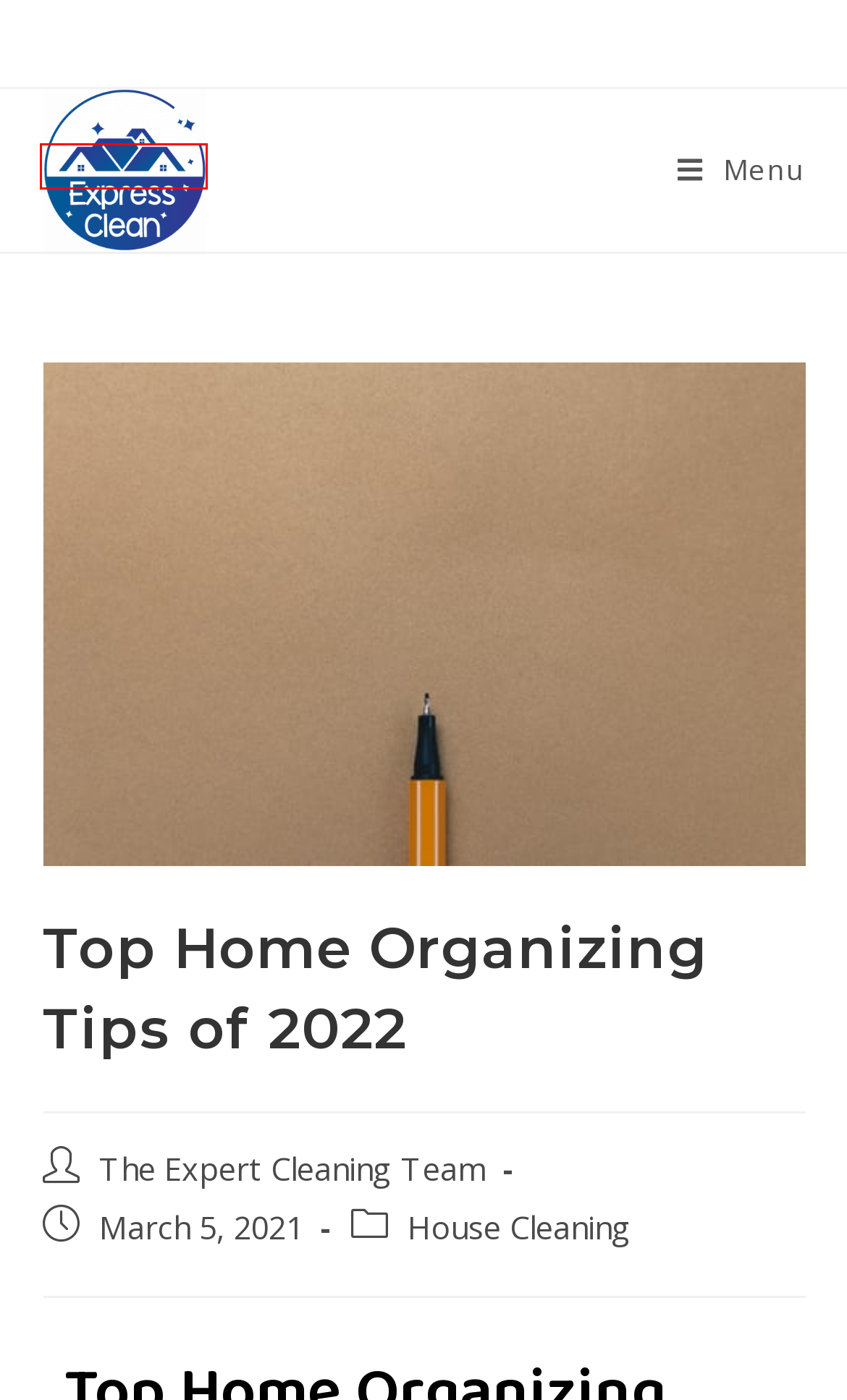A screenshot of a webpage is given, featuring a red bounding box around a UI element. Please choose the webpage description that best aligns with the new webpage after clicking the element in the bounding box. These are the descriptions:
A. Commercial Cleaning Northfield IL - 60093
B. Moving Archives - Express Clean
C. The Expert Cleaning Team, Author at Express Clean
D. Commercial Cleaning Blue Island IL - 15%Discount! Call Now!
E. Services Archives - Express Clean
F. Cleaning Services Chicago - 10% OFF - 7 Days A Week - 24-Hours
G. Maid Service In La Grange IL - Call now 630-425-0210
H. Maid Archives - Express Clean

F